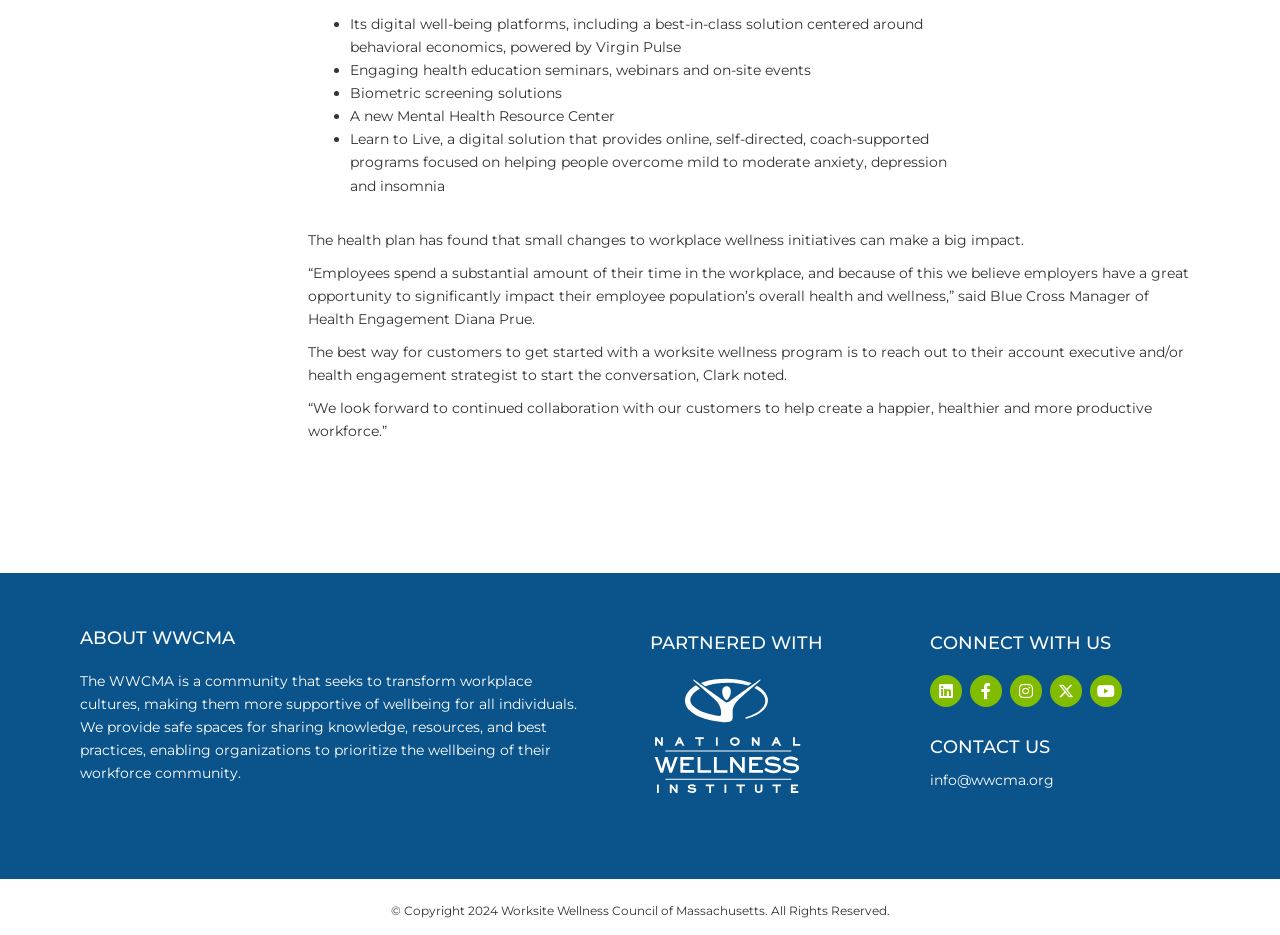Provide the bounding box coordinates of the UI element this sentence describes: "Instagram".

[0.789, 0.714, 0.814, 0.748]